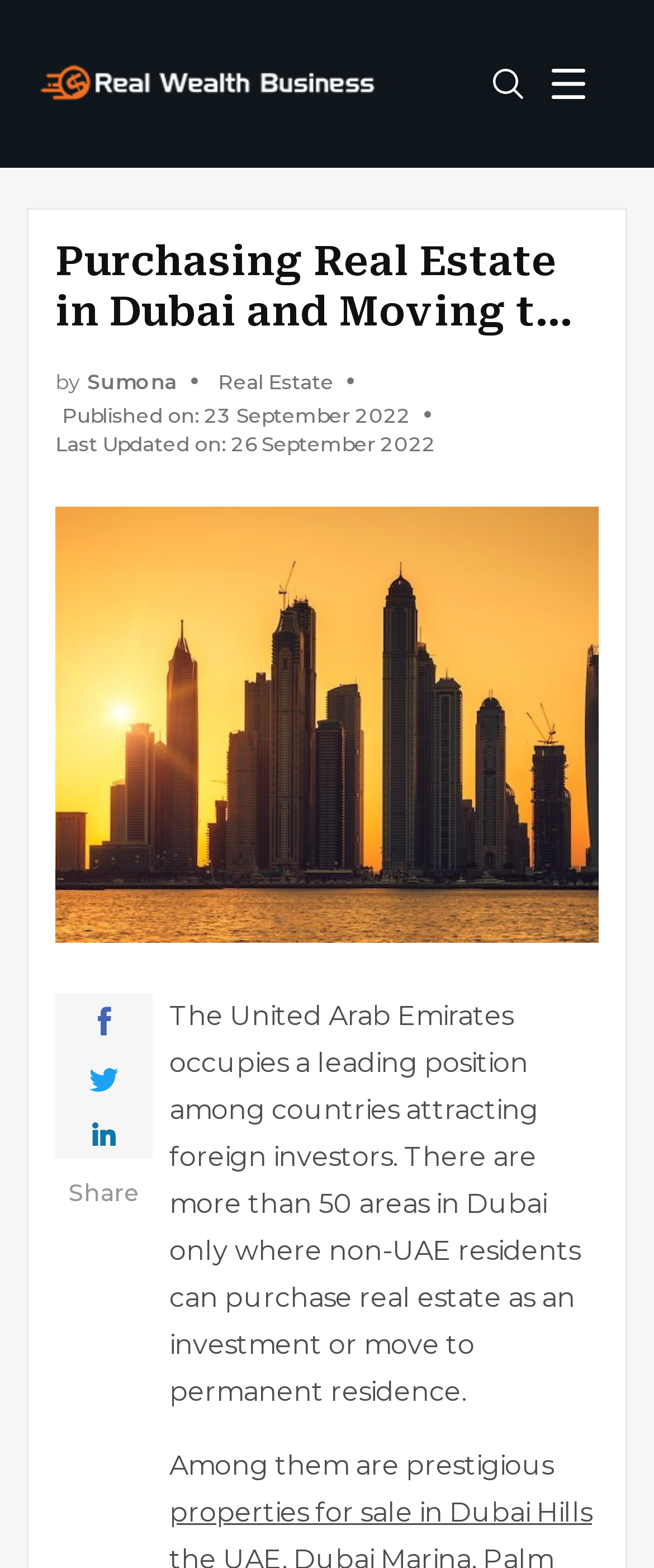Please determine the main heading text of this webpage.

Purchasing Real Estate in Dubai and Moving to Permanent Residence: What You Need to Know About Residence Visa in 2022